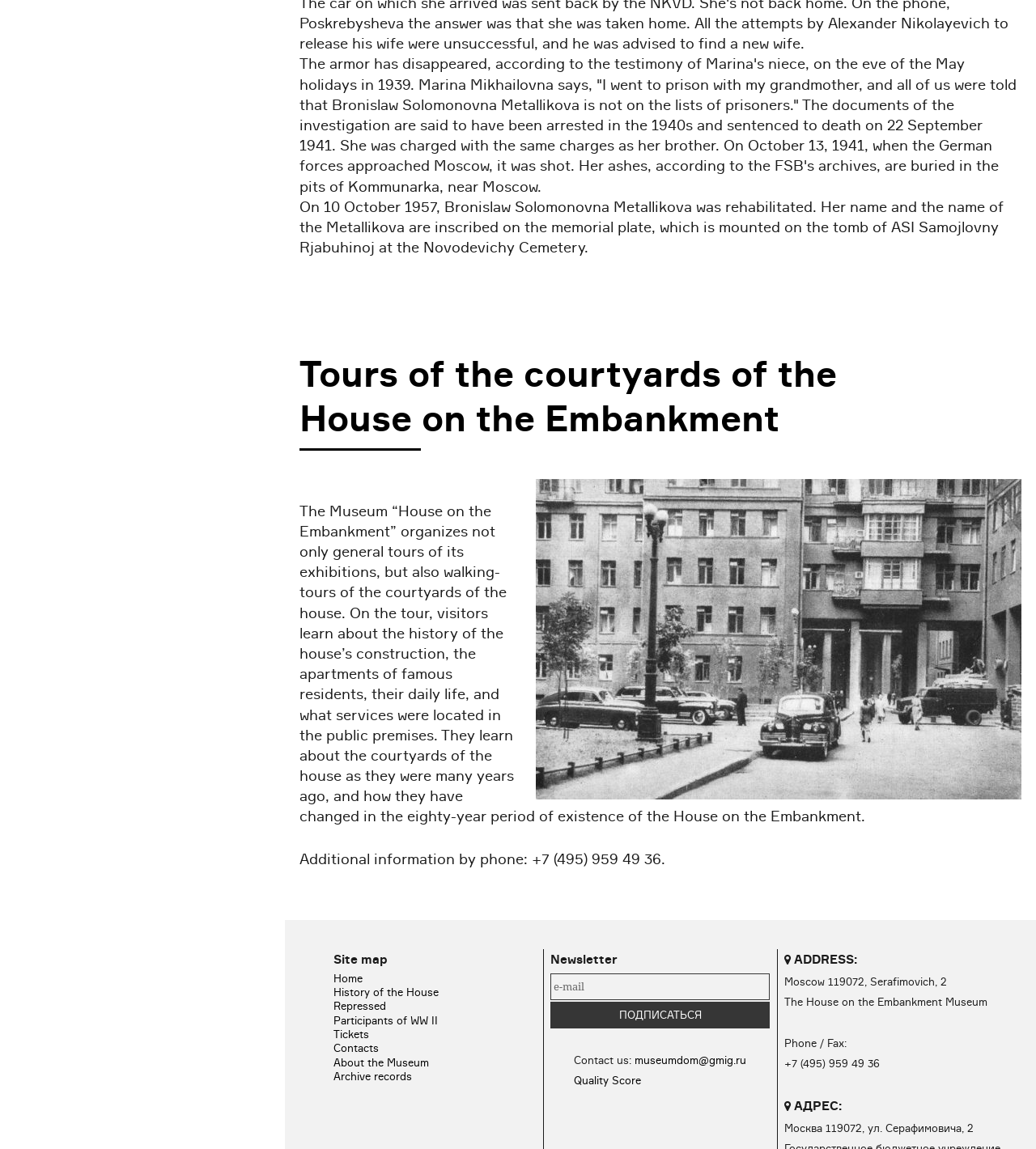Identify the bounding box coordinates of the section that should be clicked to achieve the task described: "Enter email address in the newsletter subscription field".

[0.532, 0.847, 0.743, 0.87]